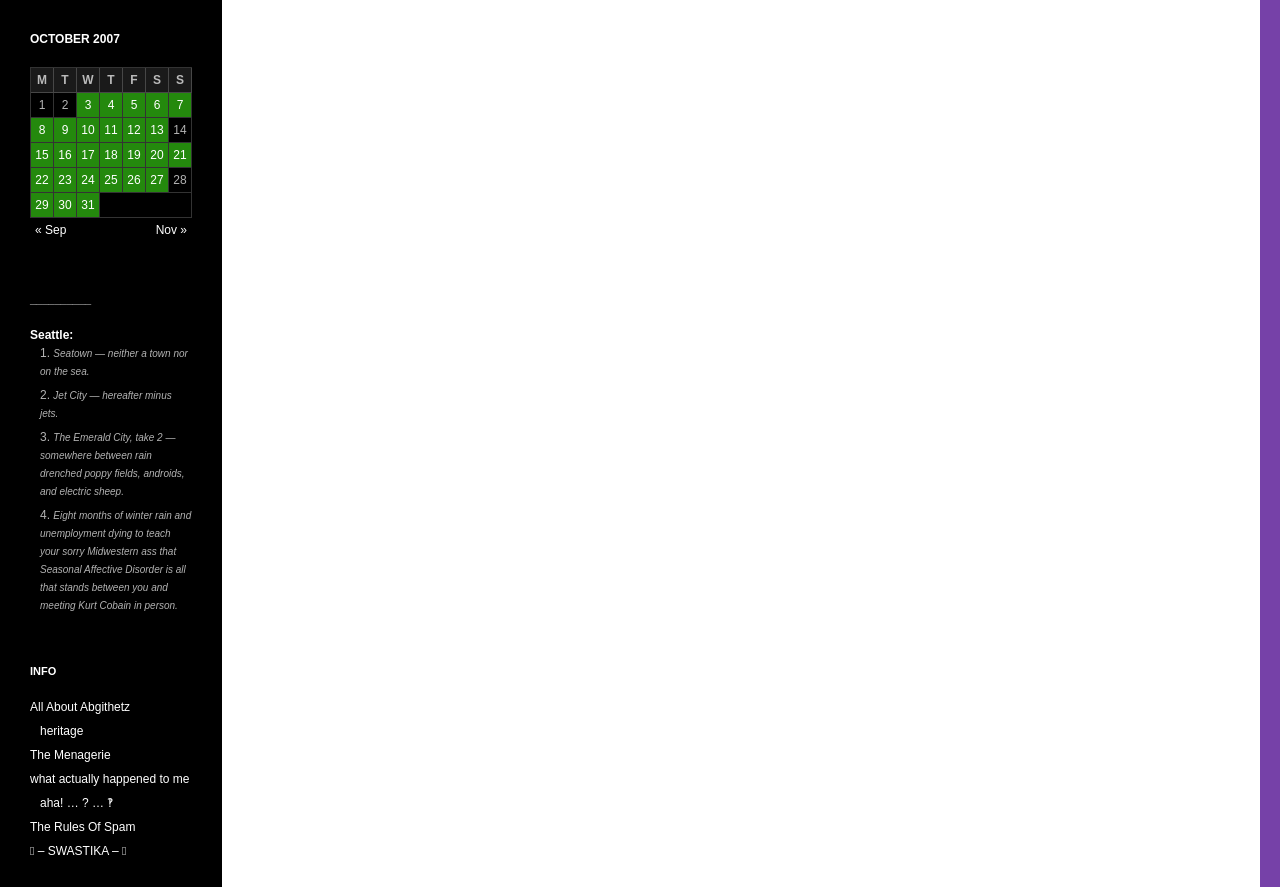Find the bounding box coordinates of the area that needs to be clicked in order to achieve the following instruction: "Go to previous month". The coordinates should be specified as four float numbers between 0 and 1, i.e., [left, top, right, bottom].

[0.027, 0.252, 0.052, 0.268]